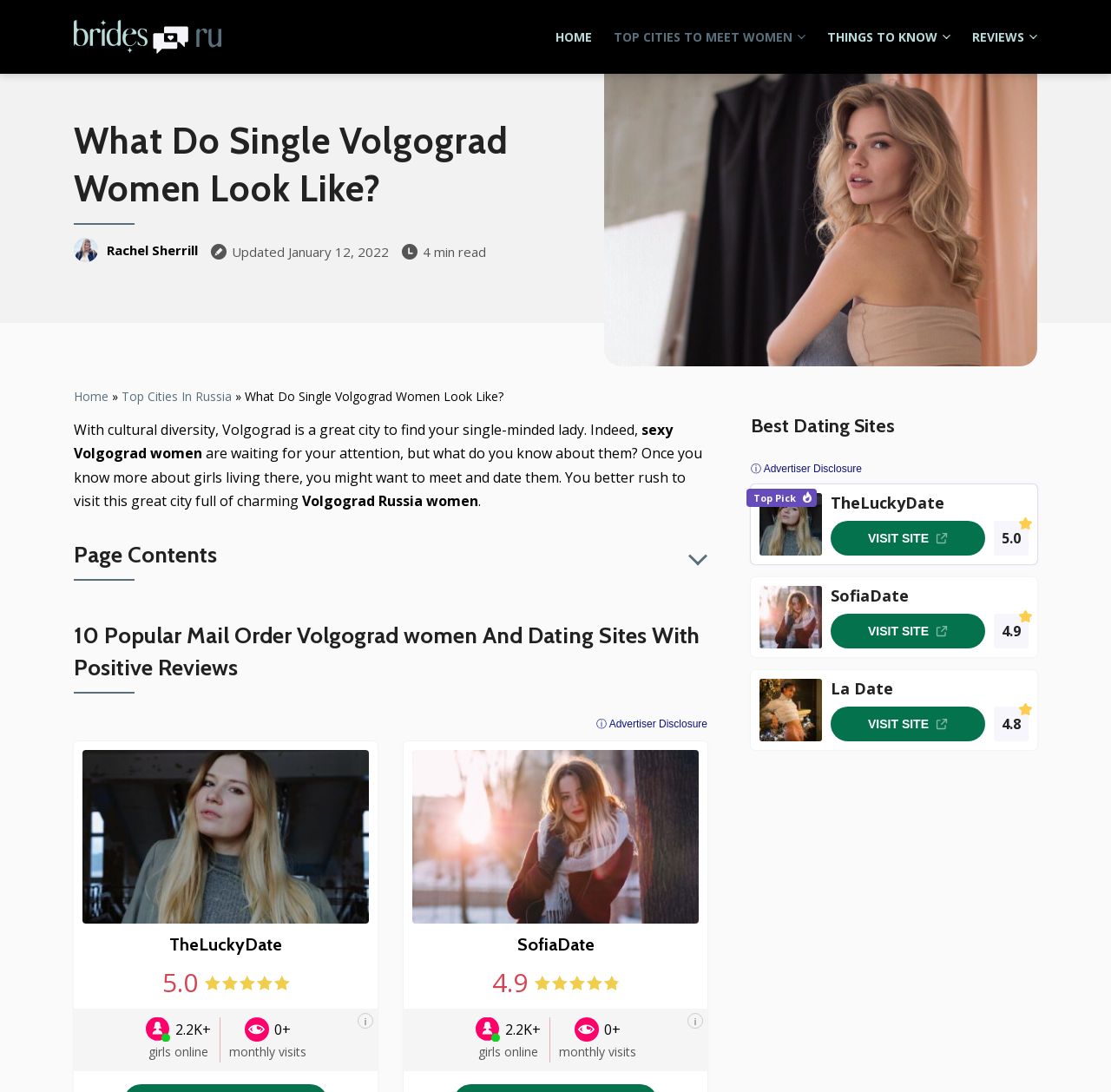What is the name of the author of the article?
Refer to the image and give a detailed answer to the question.

I looked for the author's name on the webpage and found it next to the image of the author, which is Rachel Sherrill.